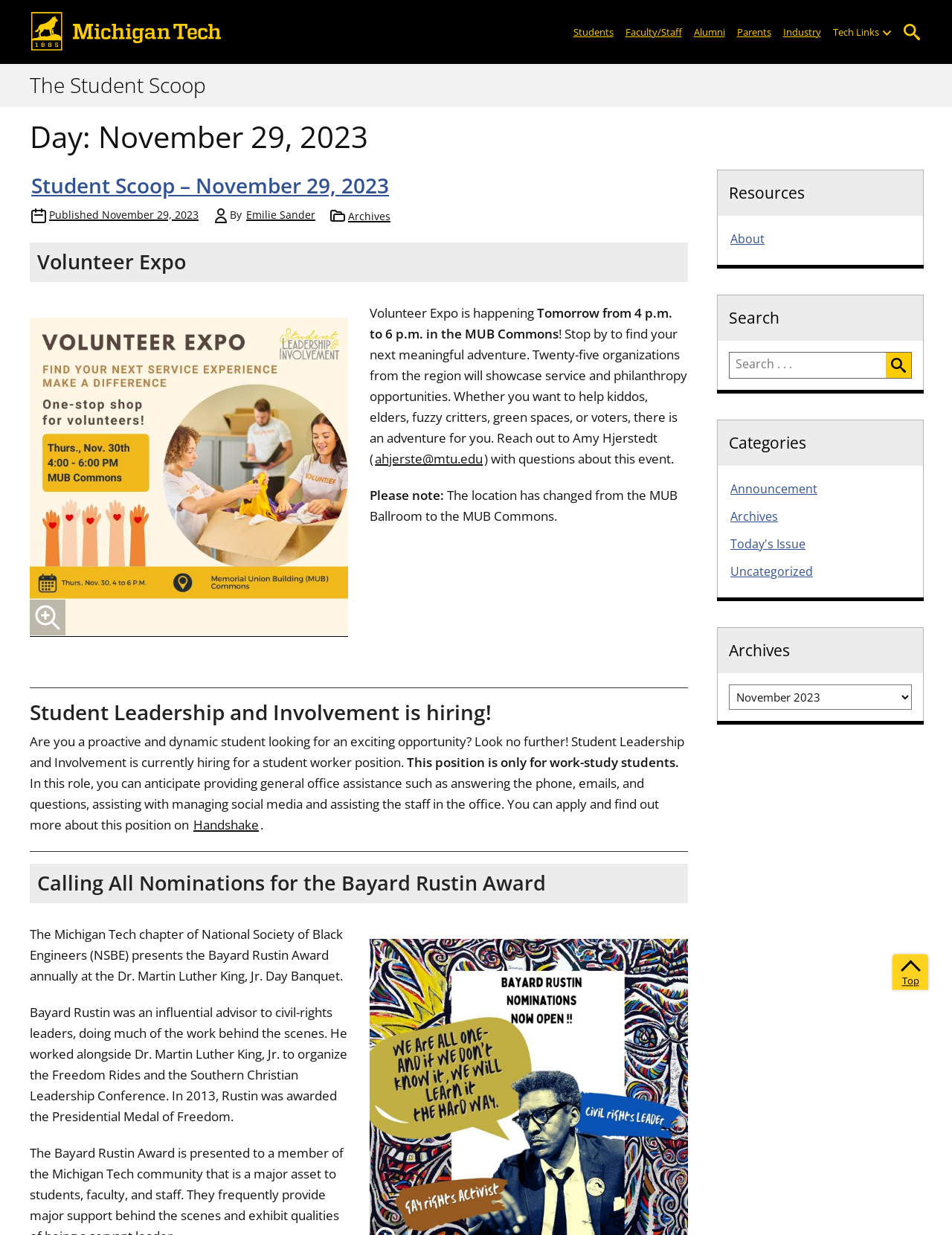What is the name of the university?
Provide a short answer using one word or a brief phrase based on the image.

Michigan Tech